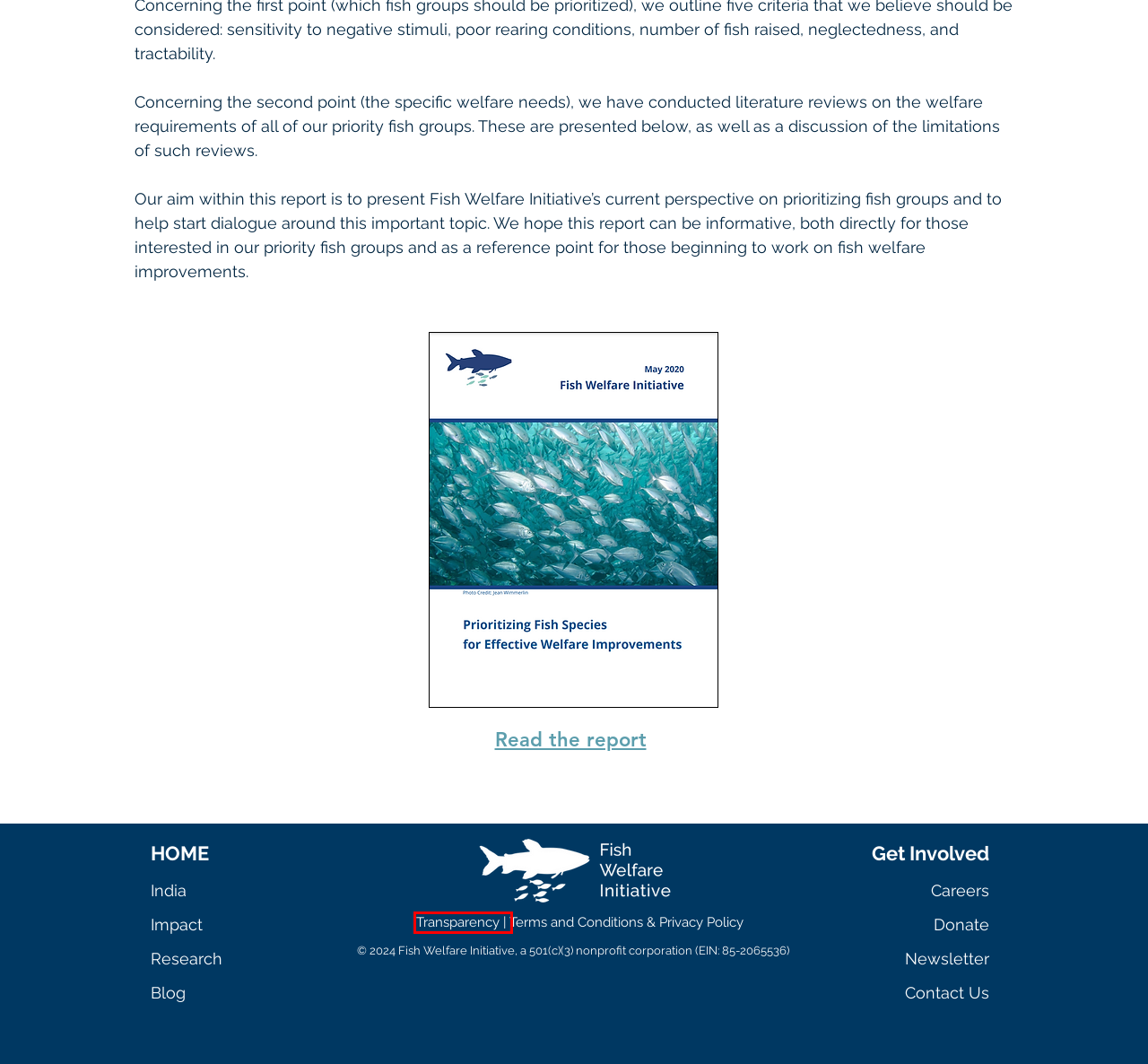You have been given a screenshot of a webpage, where a red bounding box surrounds a UI element. Identify the best matching webpage description for the page that loads after the element in the bounding box is clicked. Options include:
A. Terms and Conditions & Privacy Policy | Fish Welfare Initiative
B. The FWI Newsletter
C. FWI India | Helping Farmed Fishes in India
D. Blog | Fish Welfare Initiative
E. Contact | Fish Welfare Initiative
F. Our Global Impact | Fish Welfare Initiative
G. Donate | Fish Welfare Initiative
H. Transparency | Fish Welfare Initiative

H